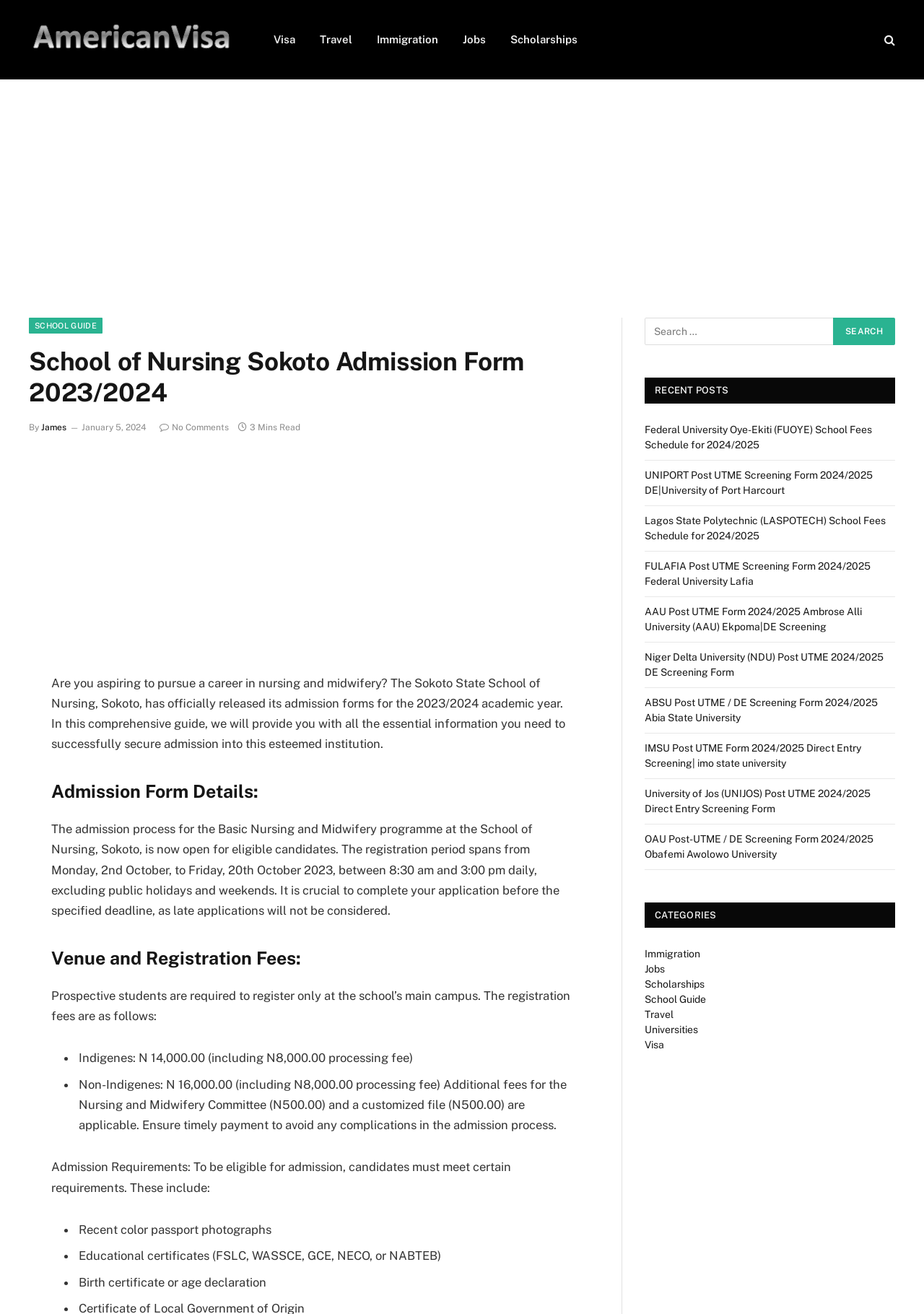Find and generate the main title of the webpage.

School of Nursing Sokoto Admission Form 2023/2024